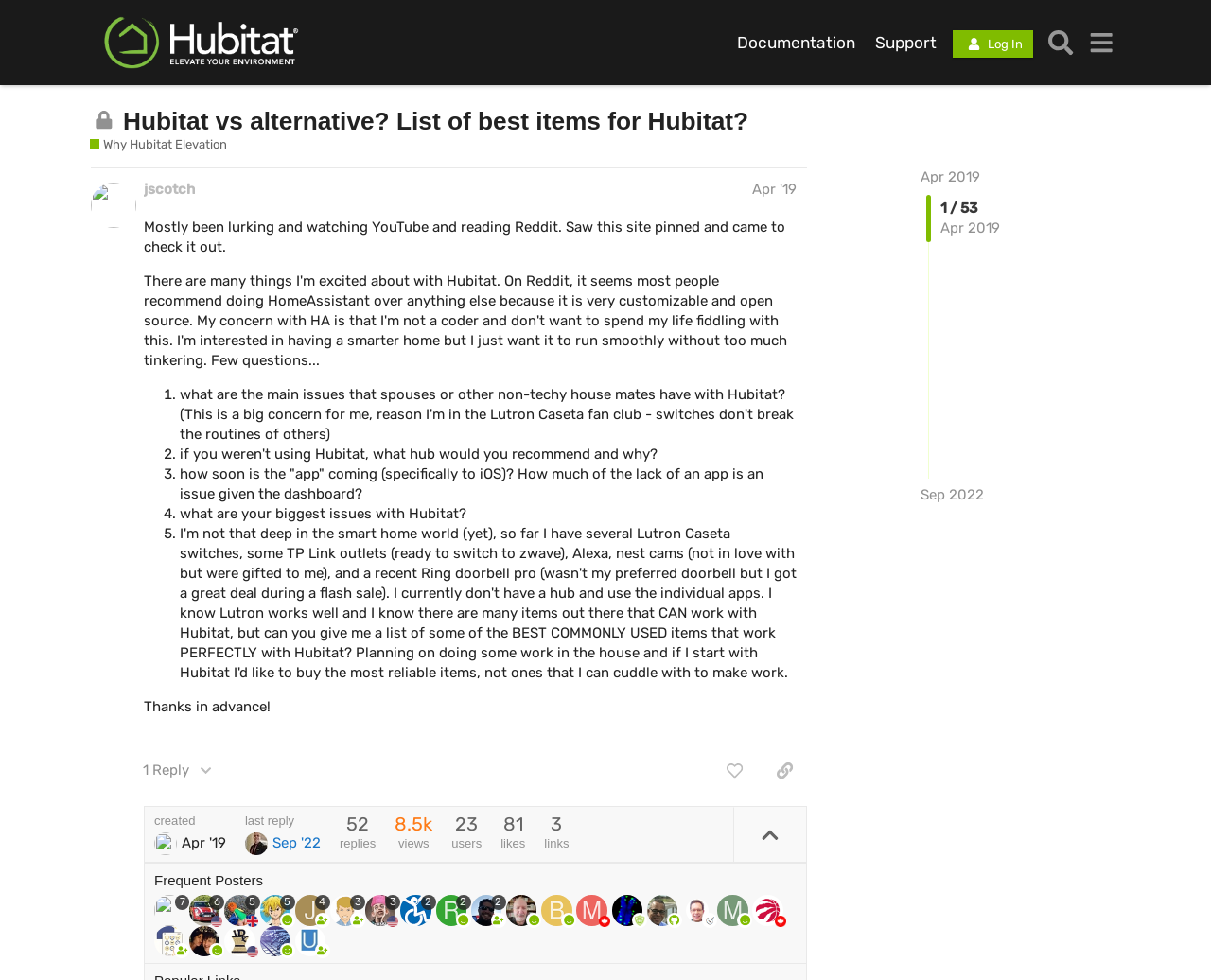From the webpage screenshot, predict the bounding box of the UI element that matches this description: "parent_node: Sep '22".

[0.202, 0.852, 0.225, 0.869]